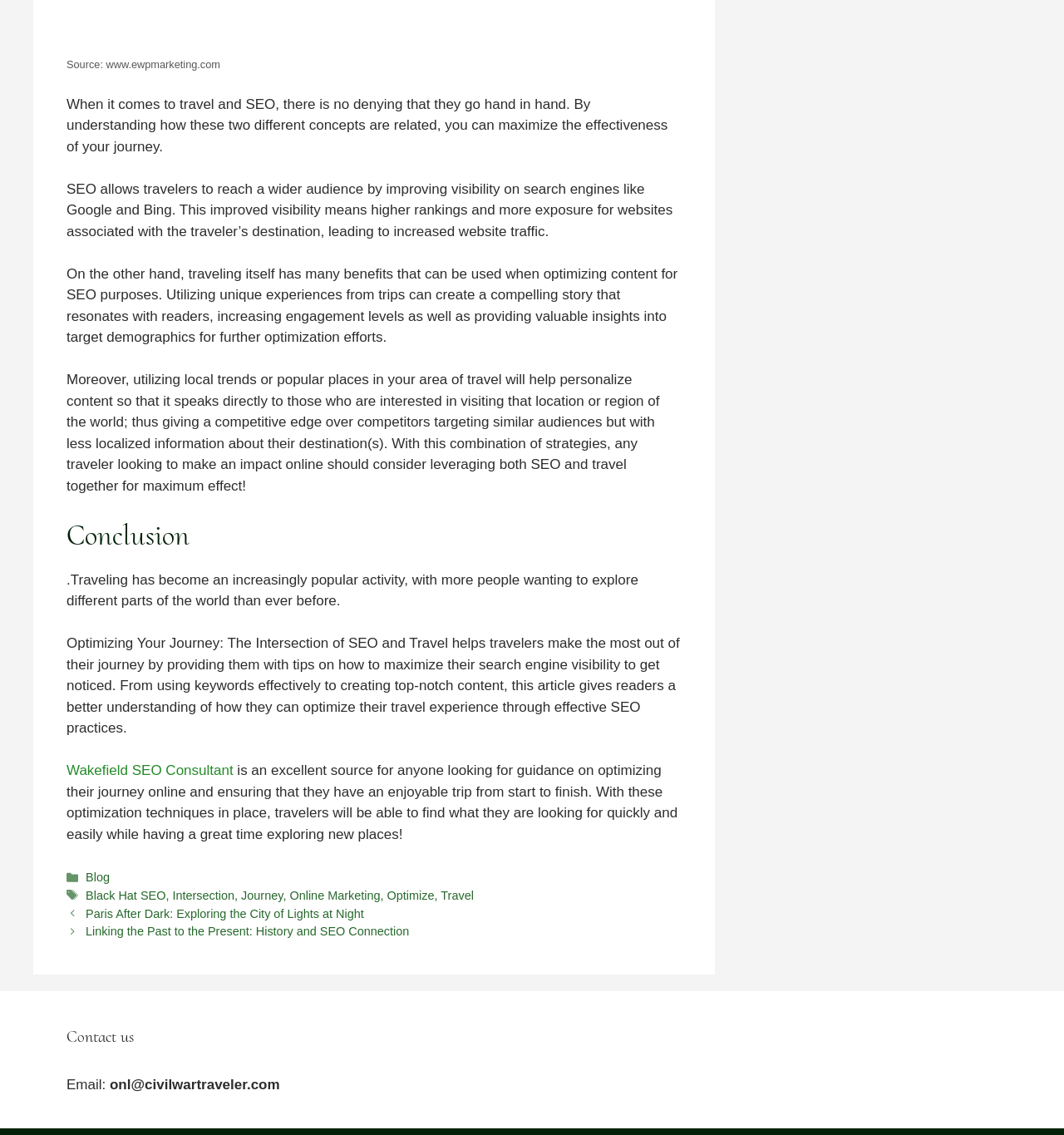Respond with a single word or short phrase to the following question: 
What is the name of the SEO consultant mentioned on the webpage?

Wakefield SEO Consultant